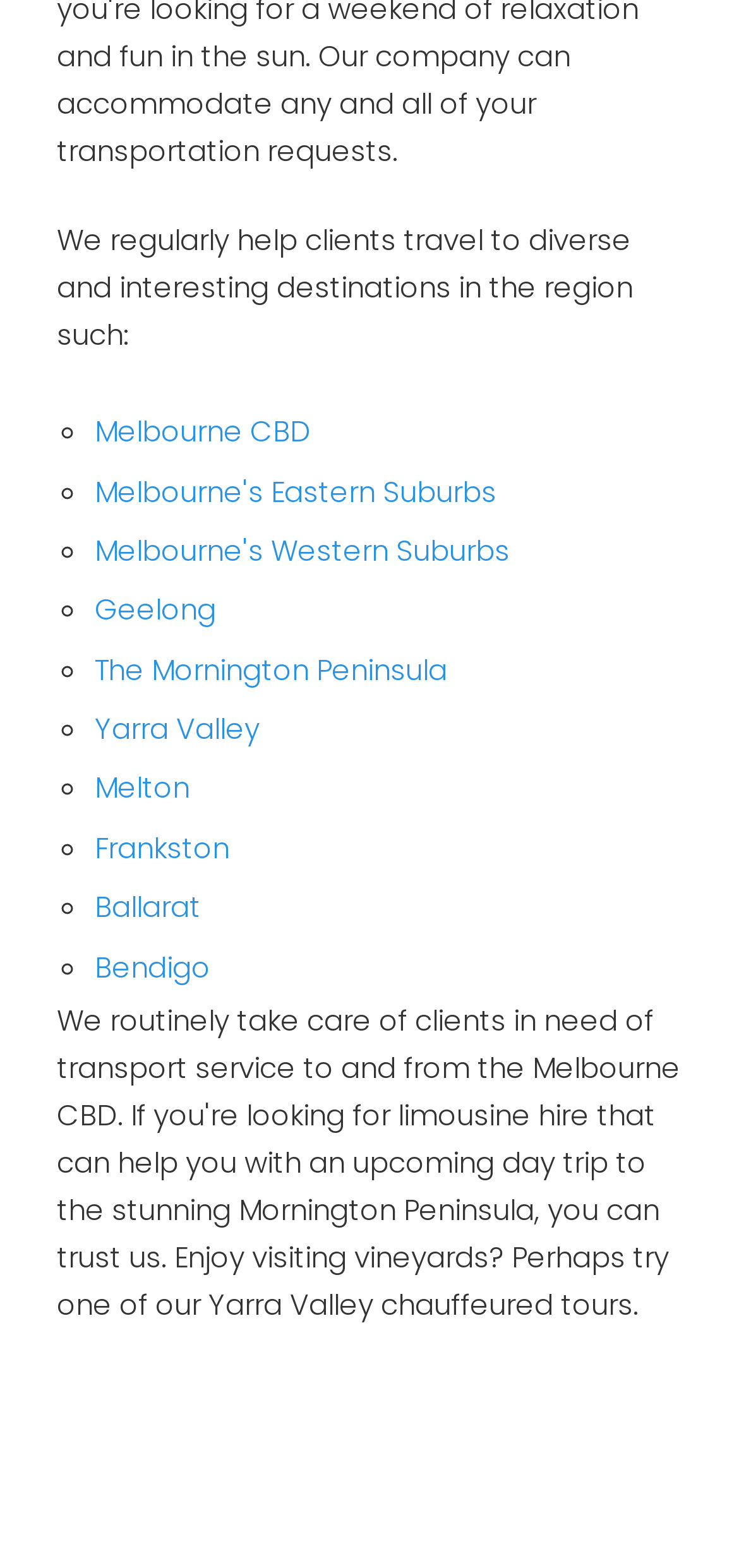Extract the bounding box coordinates for the described element: "Yarra Valley". The coordinates should be represented as four float numbers between 0 and 1: [left, top, right, bottom].

[0.128, 0.452, 0.351, 0.477]